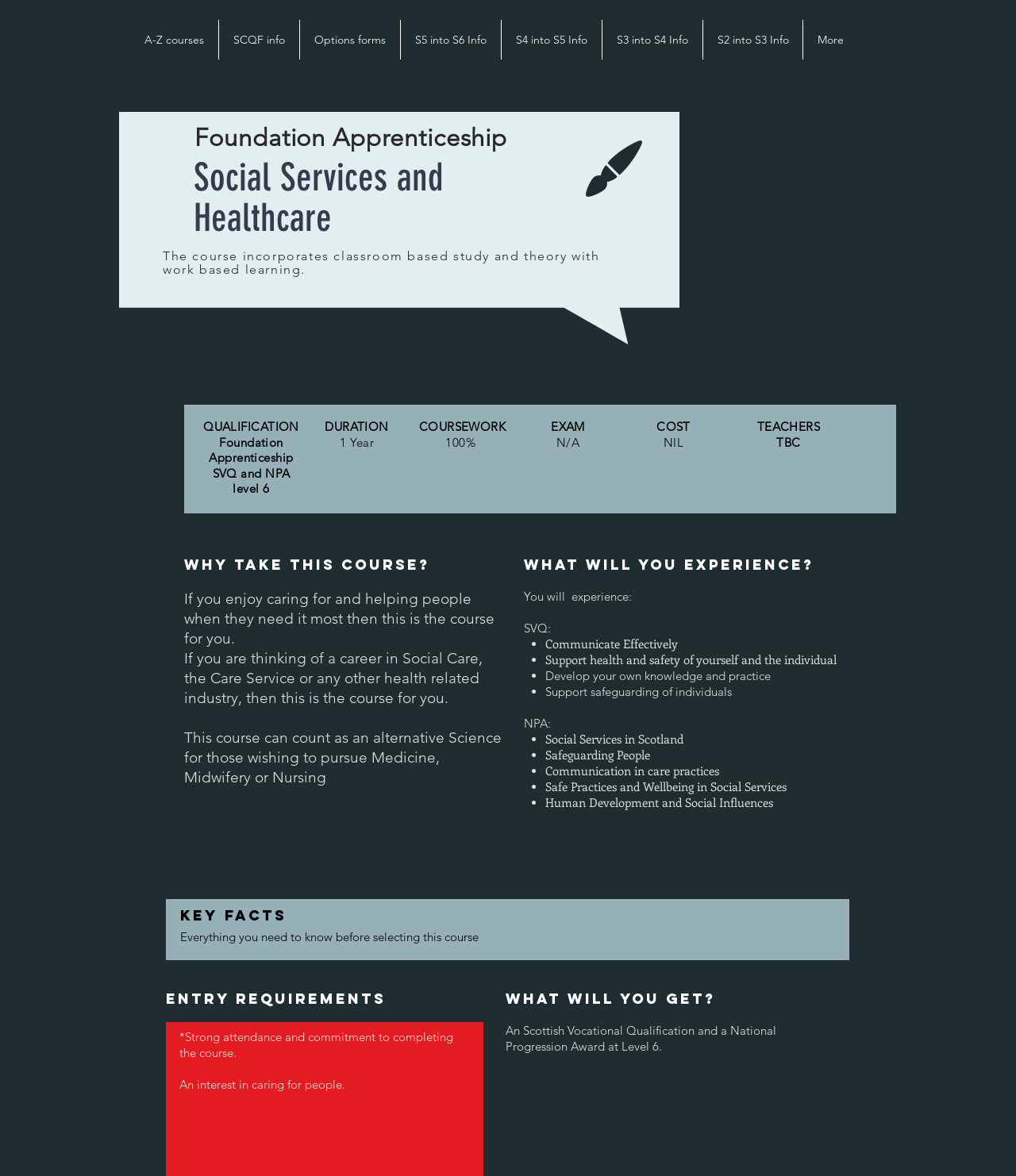Please specify the coordinates of the bounding box for the element that should be clicked to carry out this instruction: "Explore Foundation Apprenticeship". The coordinates must be four float numbers between 0 and 1, formatted as [left, top, right, bottom].

[0.191, 0.102, 0.627, 0.13]